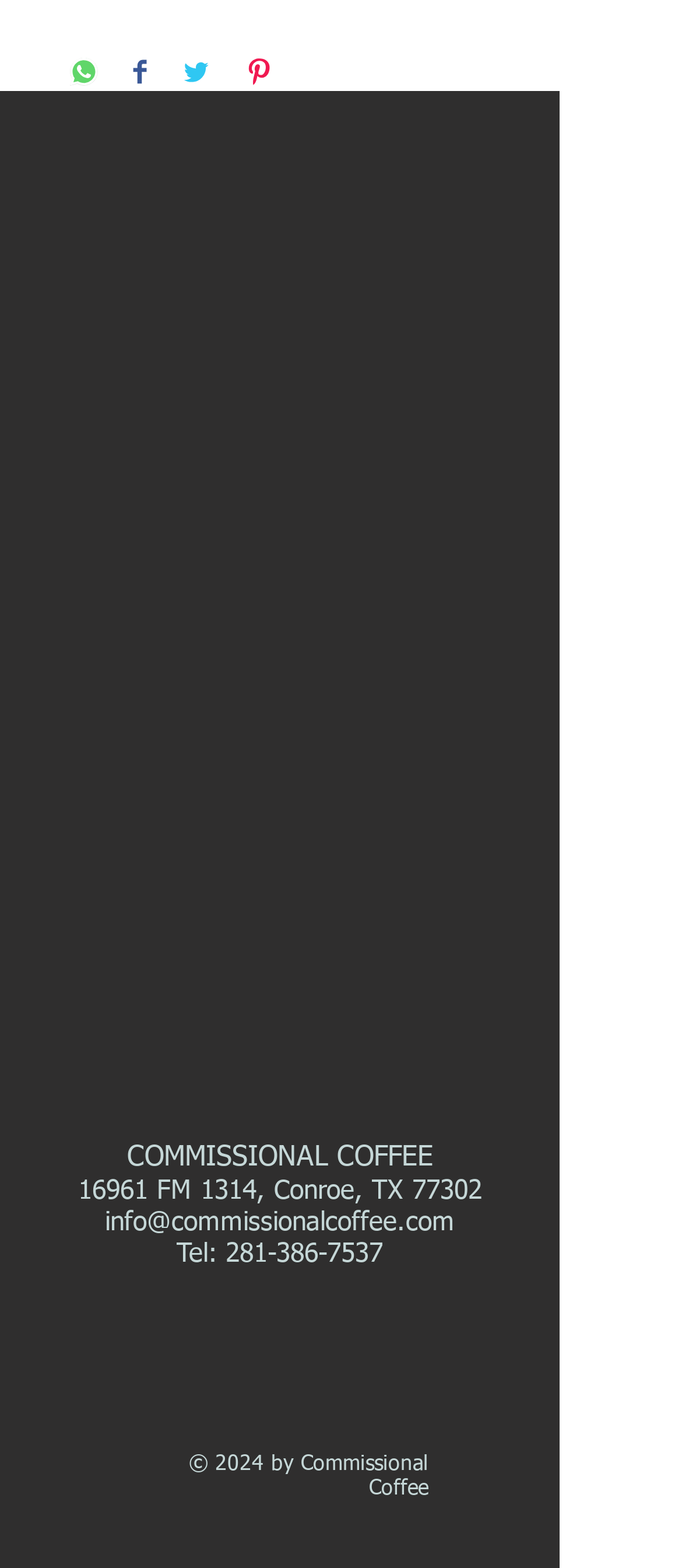Determine the bounding box coordinates of the clickable element necessary to fulfill the instruction: "Share on Twitter". Provide the coordinates as four float numbers within the 0 to 1 range, i.e., [left, top, right, bottom].

[0.267, 0.037, 0.308, 0.058]